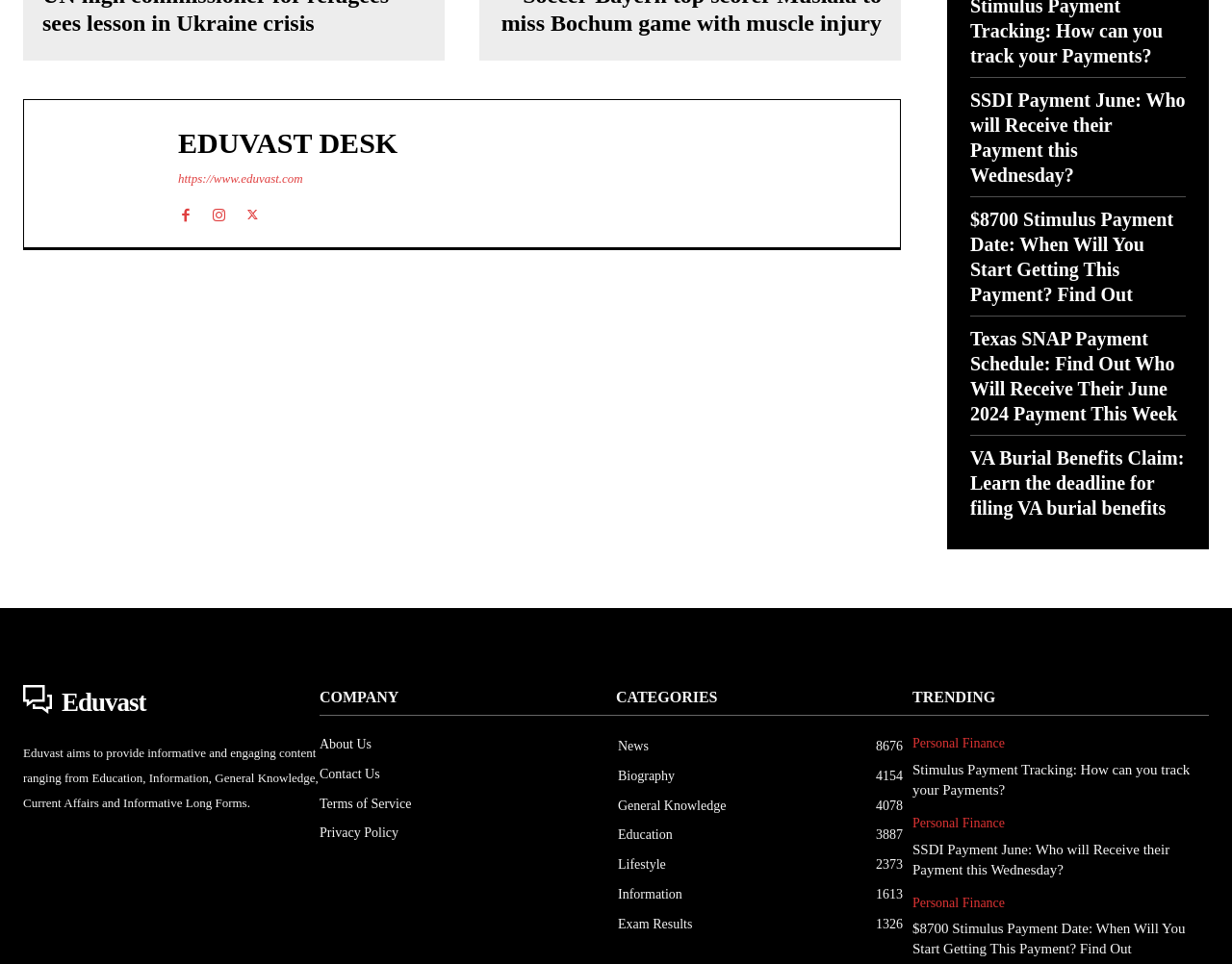Locate the bounding box coordinates of the clickable region to complete the following instruction: "Visit the About Us page."

[0.259, 0.757, 0.5, 0.788]